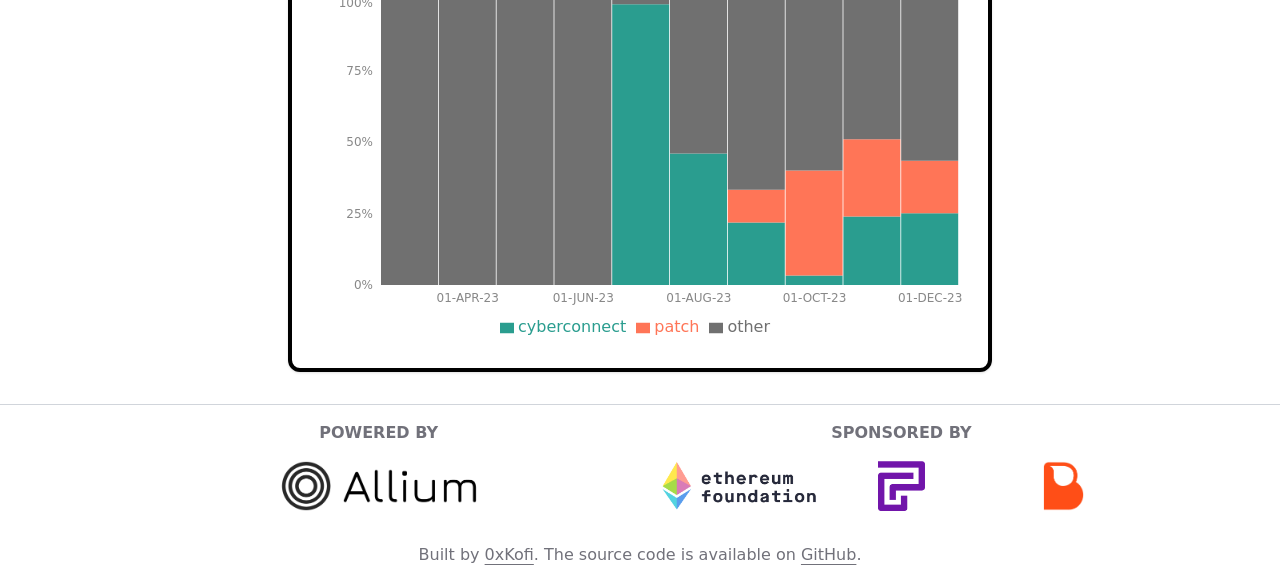What is the logo above the 'POWERED BY' text?
Refer to the image and provide a one-word or short phrase answer.

Allium Logo